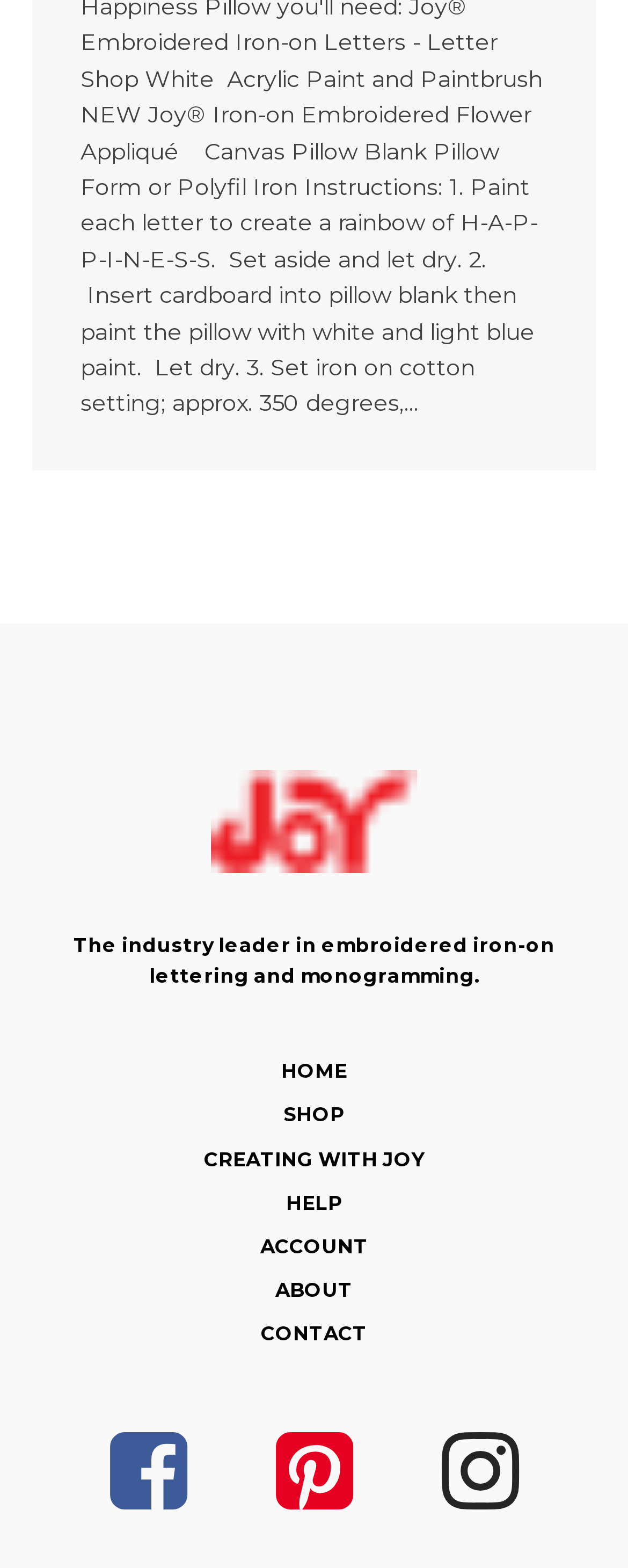Provide a brief response to the question using a single word or phrase: 
What is the industry leader in?

embroidered iron-on lettering and monogramming